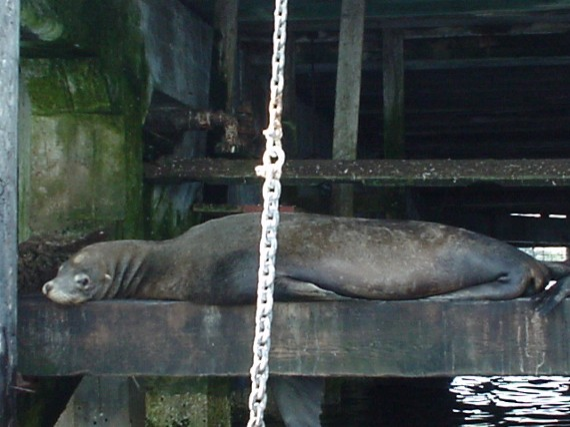Generate an in-depth description of the image you see.

In this captivating image, a sea lion is seen lounging comfortably on a wooden platform supported by stilts, likely located near the coast of Monterey Bay. The serene setting showcases the natural behavior of this marine mammal, characterized by its sleek, streamlined body and smooth fur. The sea lion, appearing relaxed, is basking in its environment amid the rustic textures of the weathered wood and the soft, reflective water below. Above the sea lion, a chain dangles, hinting at the dock's structure, while hints of moss and marine growth on the wood highlight the area's coastal ecosystem. This tranquil moment captures the allure of wildlife along the California coastline, inviting viewers to appreciate the beauty of nature and the diverse life it supports.